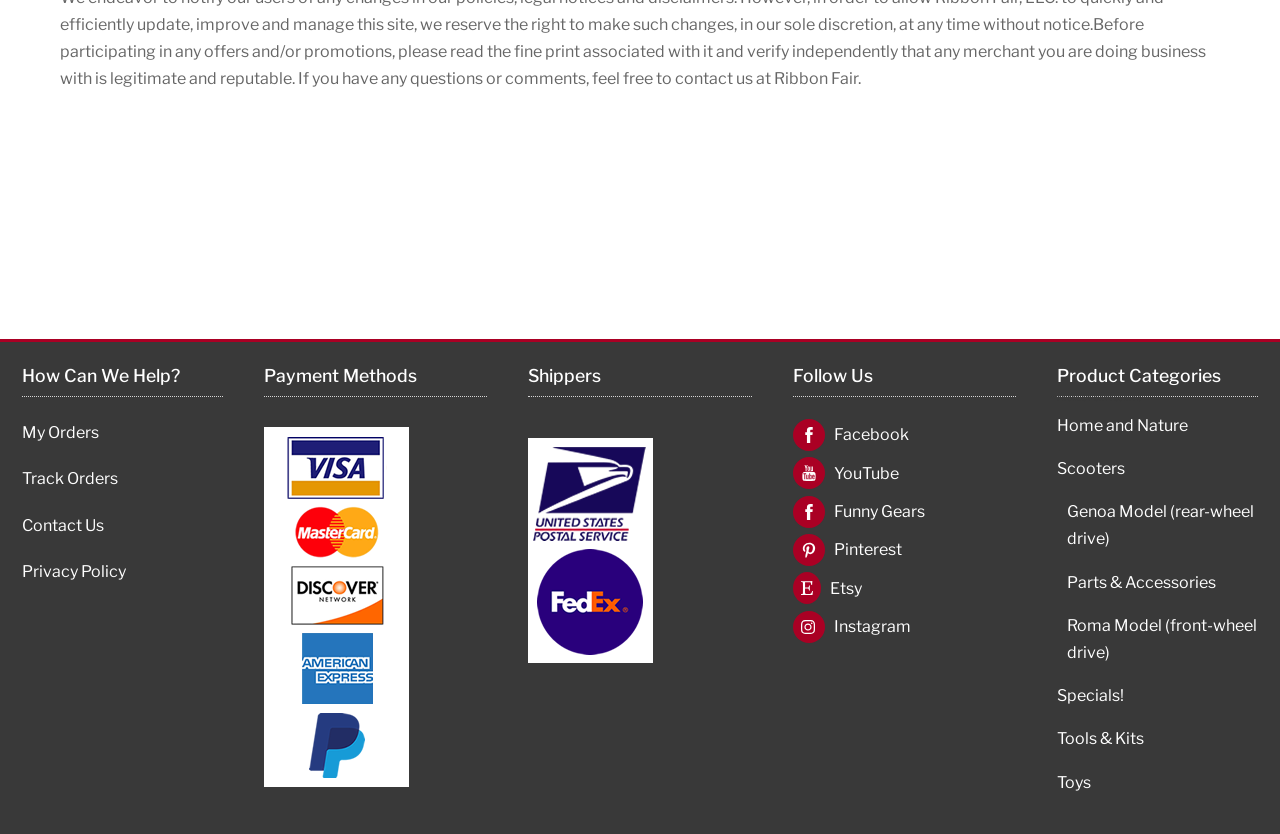Given the description of a UI element: "Genoa Model (rear-wheel drive)", identify the bounding box coordinates of the matching element in the webpage screenshot.

[0.833, 0.602, 0.979, 0.658]